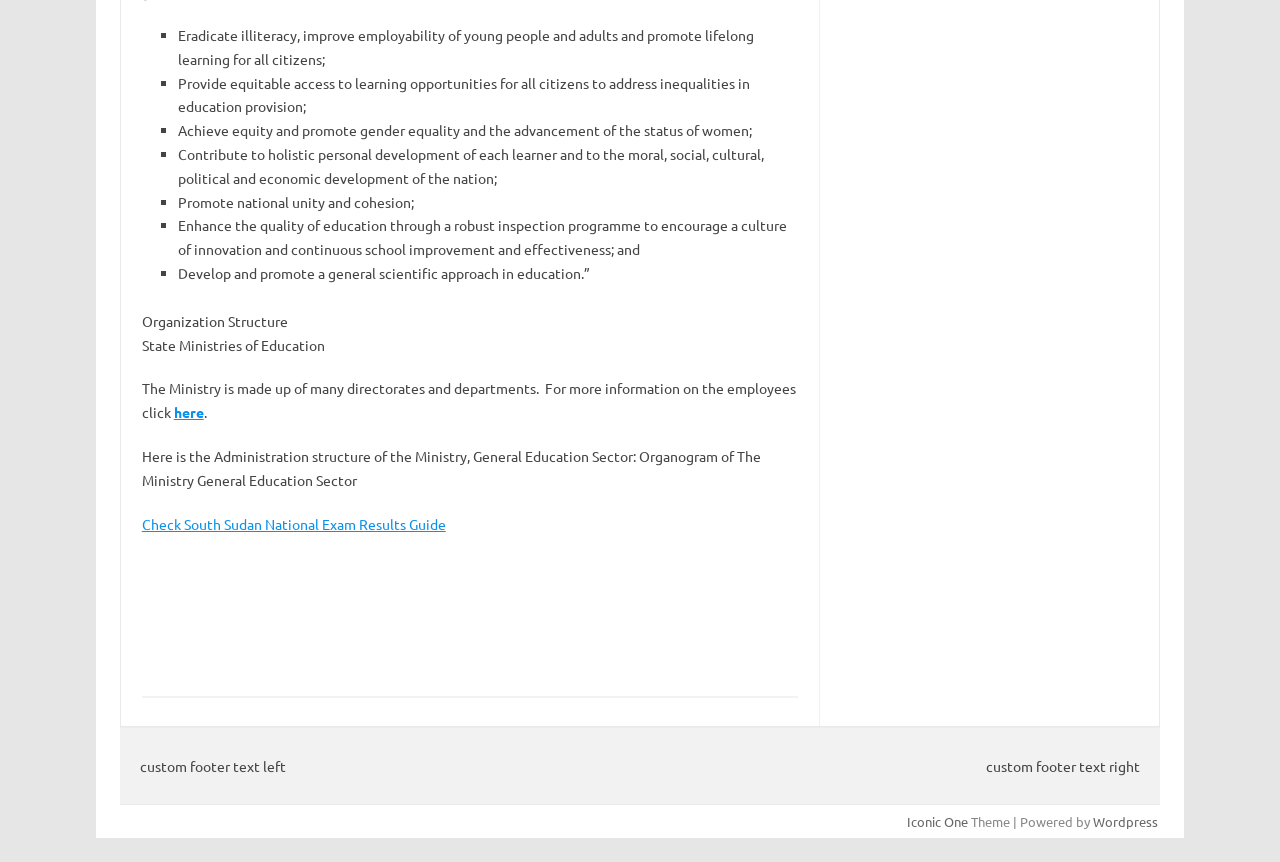Provide the bounding box coordinates of the HTML element described by the text: "Iconic One". The coordinates should be in the format [left, top, right, bottom] with values between 0 and 1.

[0.709, 0.944, 0.756, 0.963]